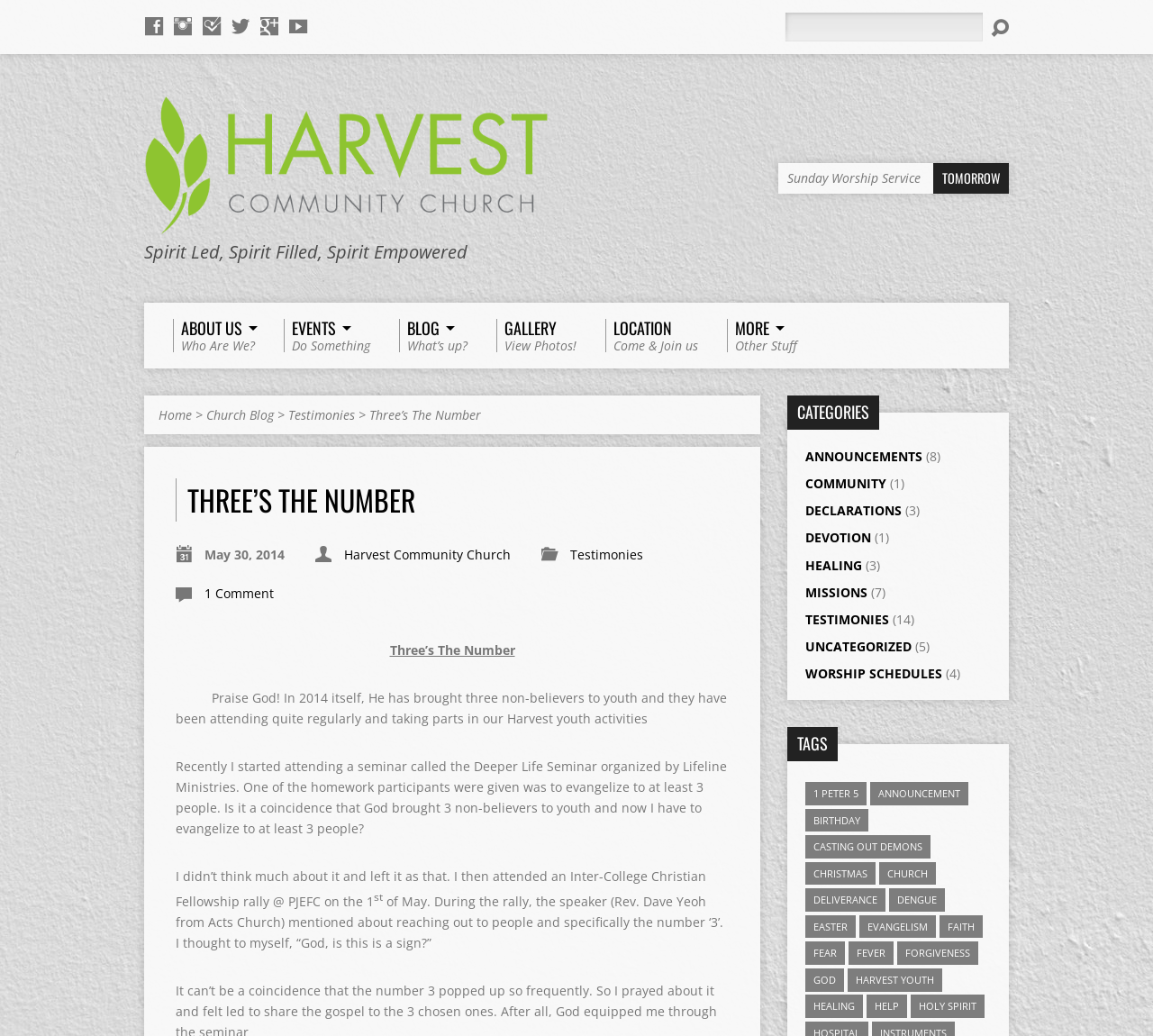Pinpoint the bounding box coordinates of the element you need to click to execute the following instruction: "Search for something". The bounding box should be represented by four float numbers between 0 and 1, in the format [left, top, right, bottom].

[0.676, 0.014, 0.712, 0.03]